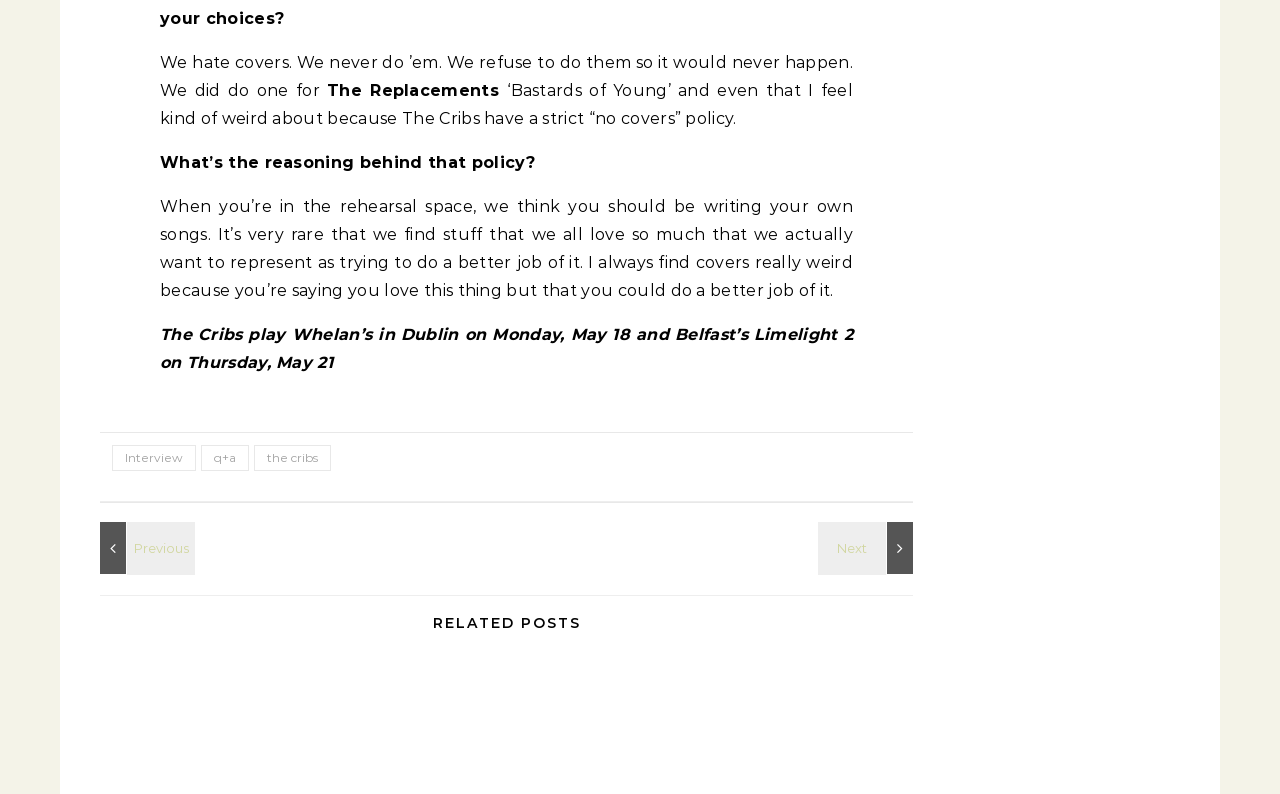Using the format (top-left x, top-left y, bottom-right x, bottom-right y), provide the bounding box coordinates for the described UI element. All values should be floating point numbers between 0 and 1: title="Q+A: Tell No Foxx"

[0.643, 0.657, 0.713, 0.722]